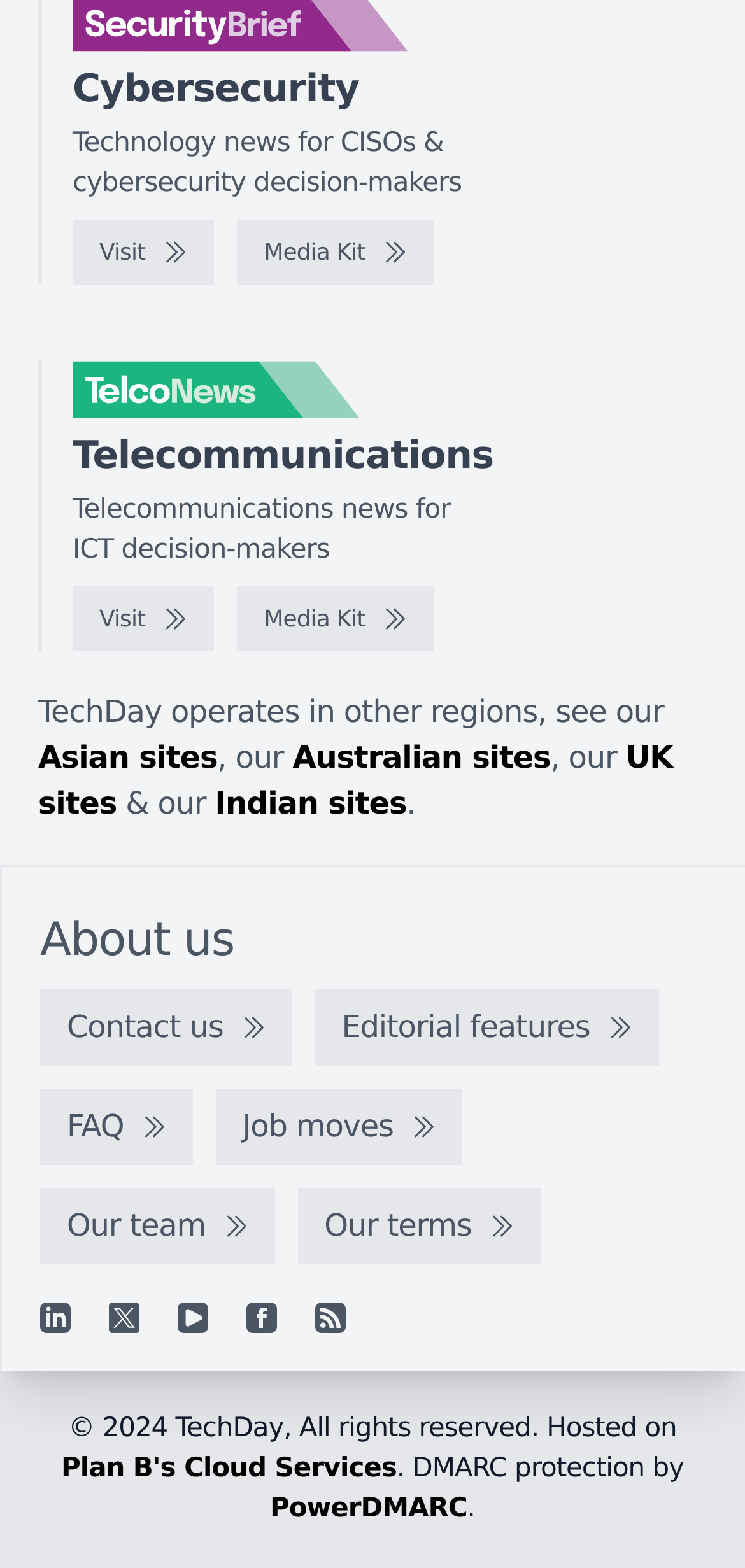Respond with a single word or phrase:
What is the purpose of the 'Media Kit' link?

To provide media information